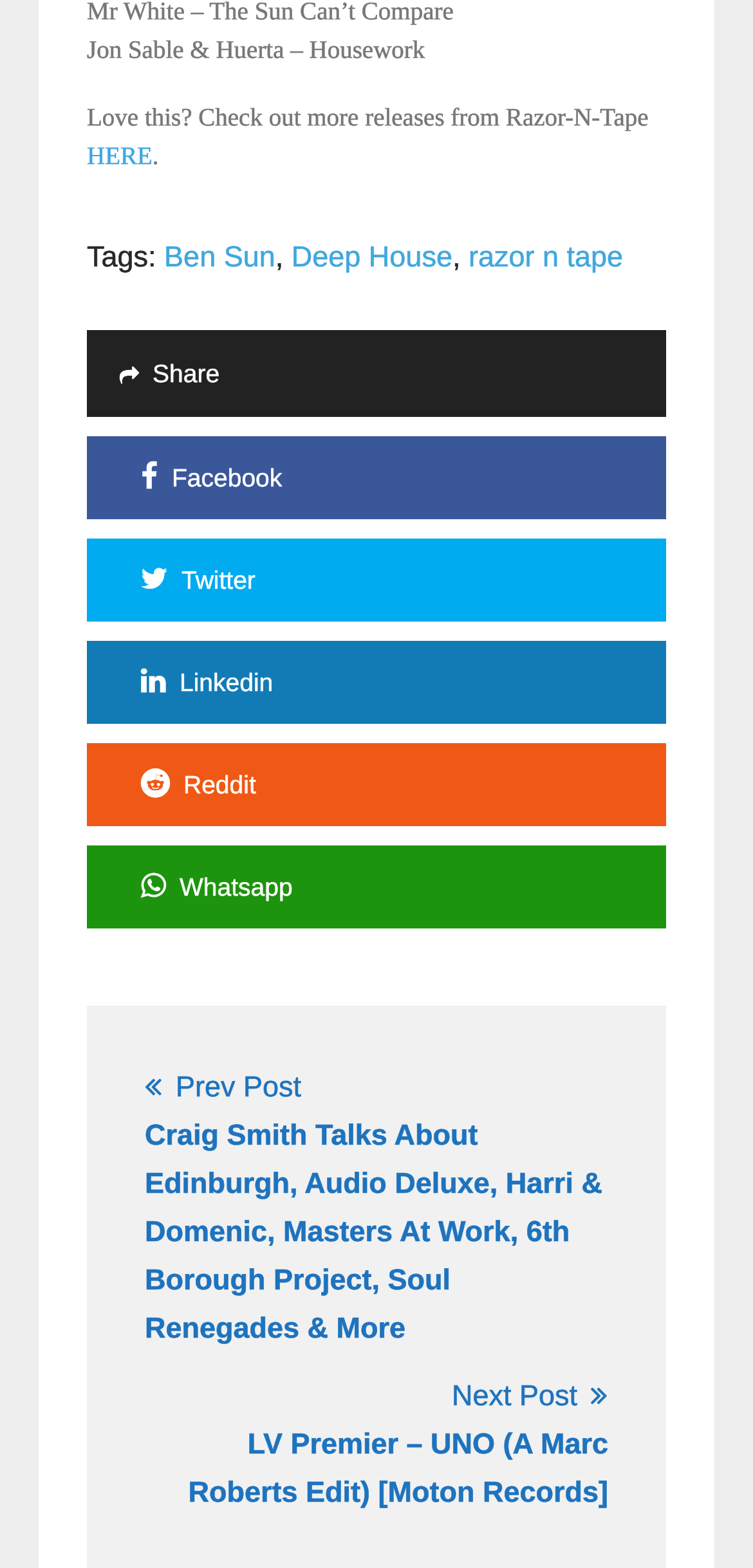Kindly determine the bounding box coordinates for the clickable area to achieve the given instruction: "Check out more releases from Razor-N-Tape".

[0.115, 0.089, 0.202, 0.108]